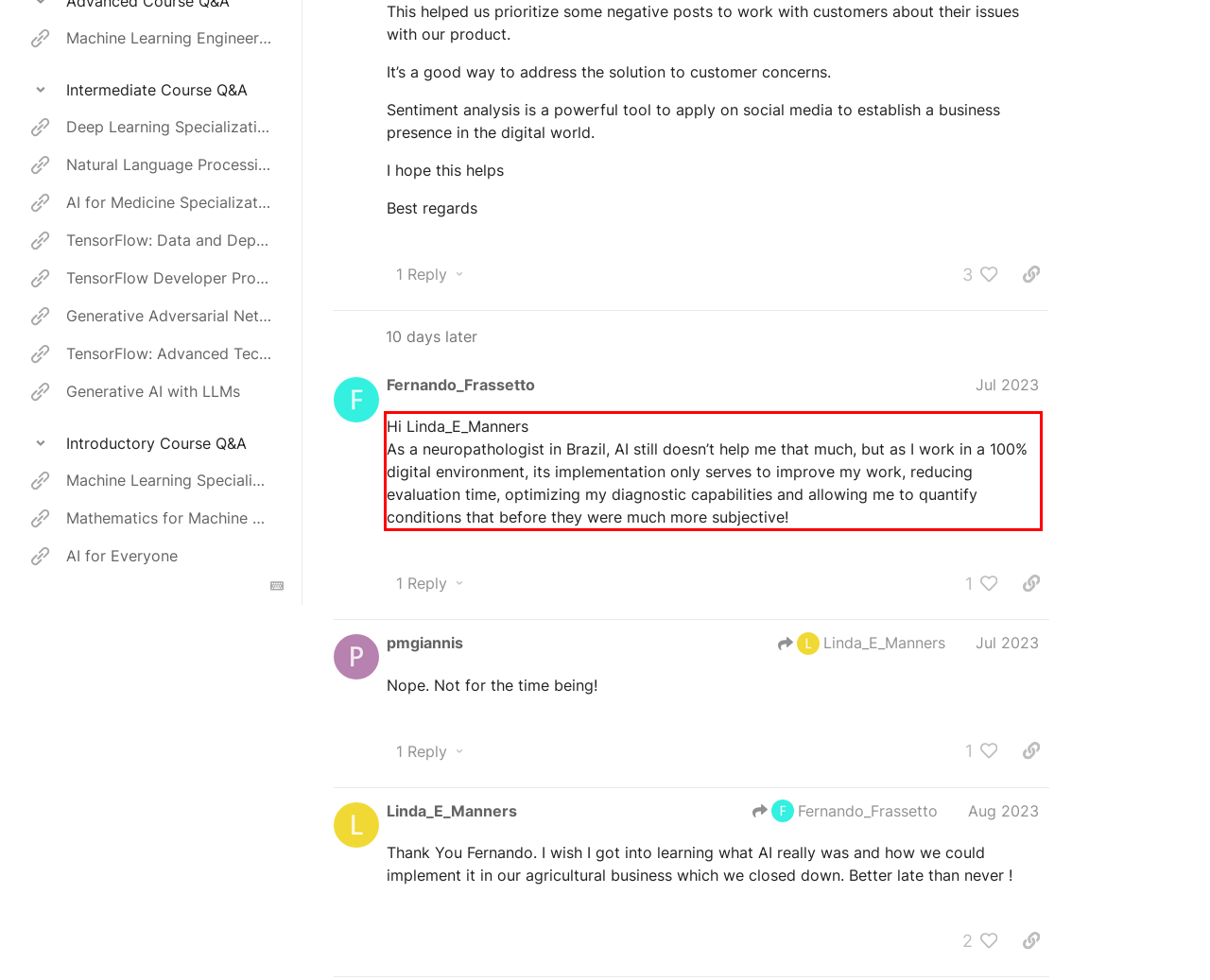You are provided with a screenshot of a webpage that includes a UI element enclosed in a red rectangle. Extract the text content inside this red rectangle.

Hi Linda_E_Manners As a neuropathologist in Brazil, AI still doesn’t help me that much, but as I work in a 100% digital environment, its implementation only serves to improve my work, reducing evaluation time, optimizing my diagnostic capabilities and allowing me to quantify conditions that before they were much more subjective!